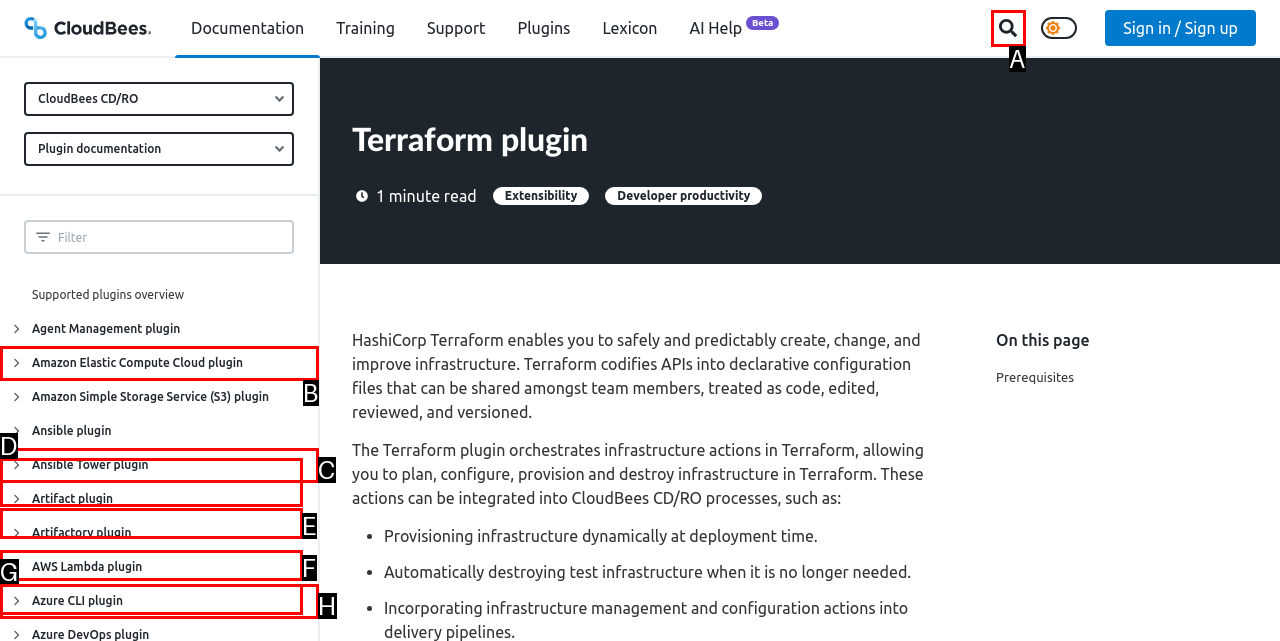Please identify the UI element that matches the description: Create Ansible plugin procedures
Respond with the letter of the correct option.

E